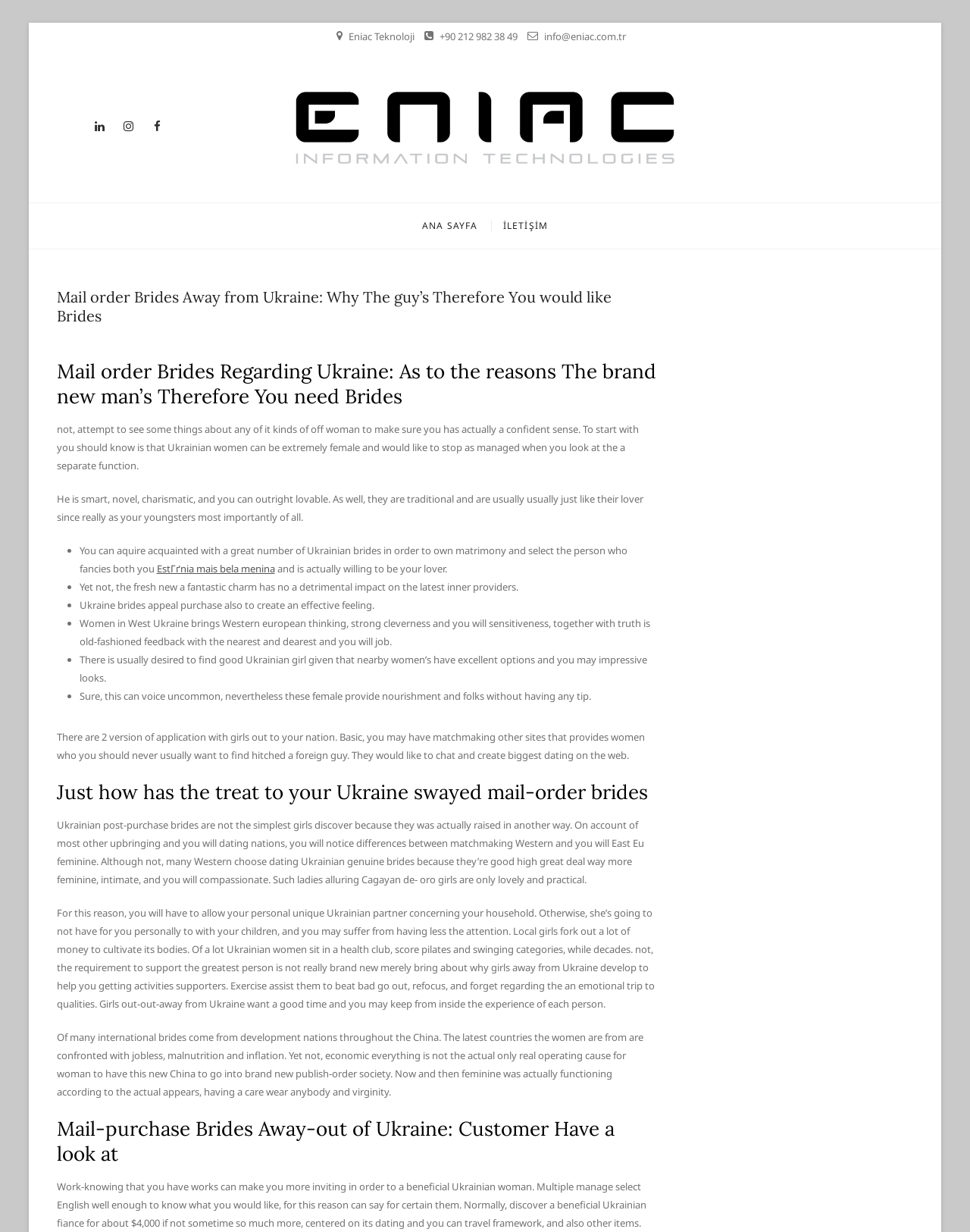What is the difference between Western and Eastern European women?
Using the image, provide a concise answer in one word or a short phrase.

Upbringing and dating nations